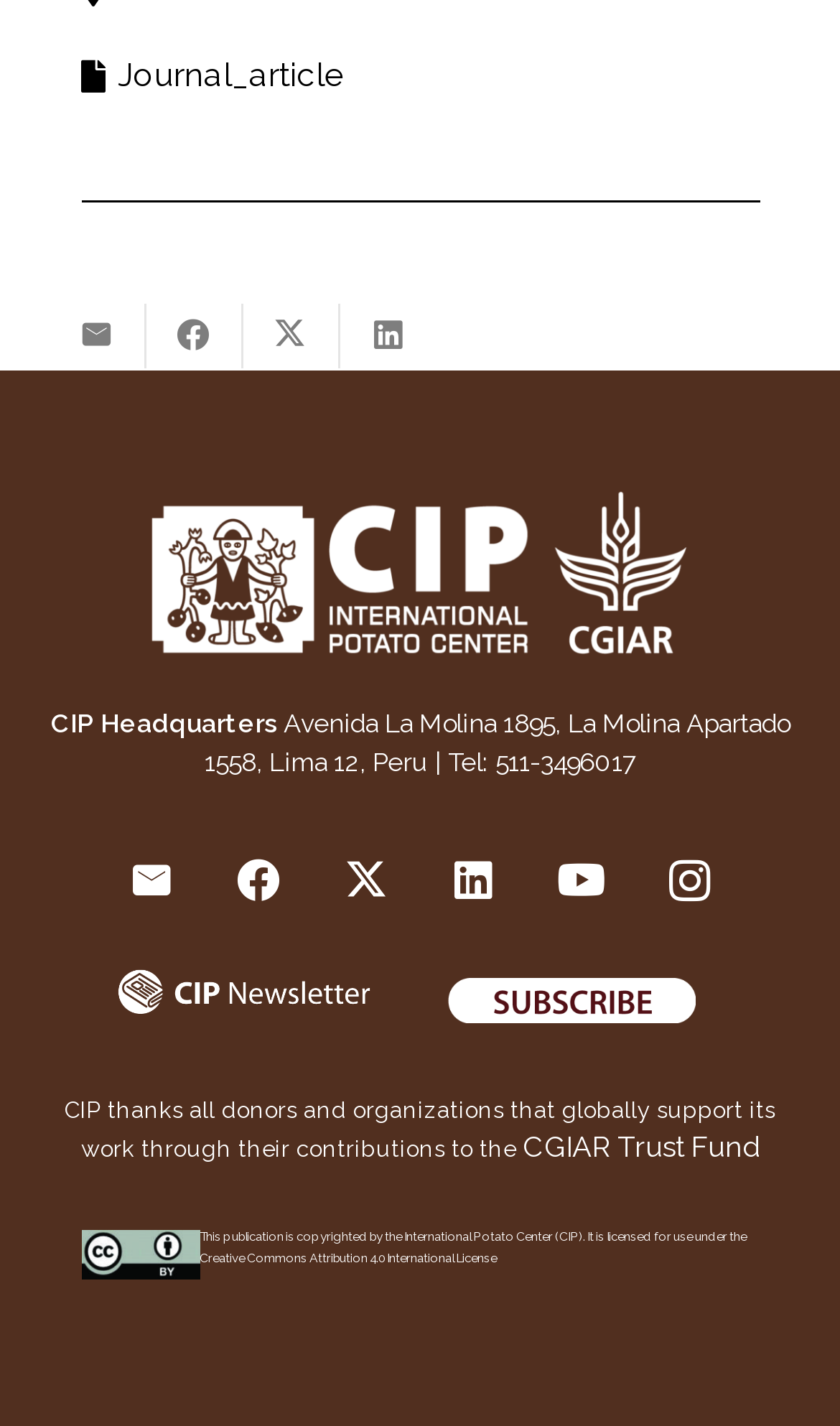Highlight the bounding box coordinates of the region I should click on to meet the following instruction: "Visit CIP on Facebook".

[0.244, 0.581, 0.372, 0.656]